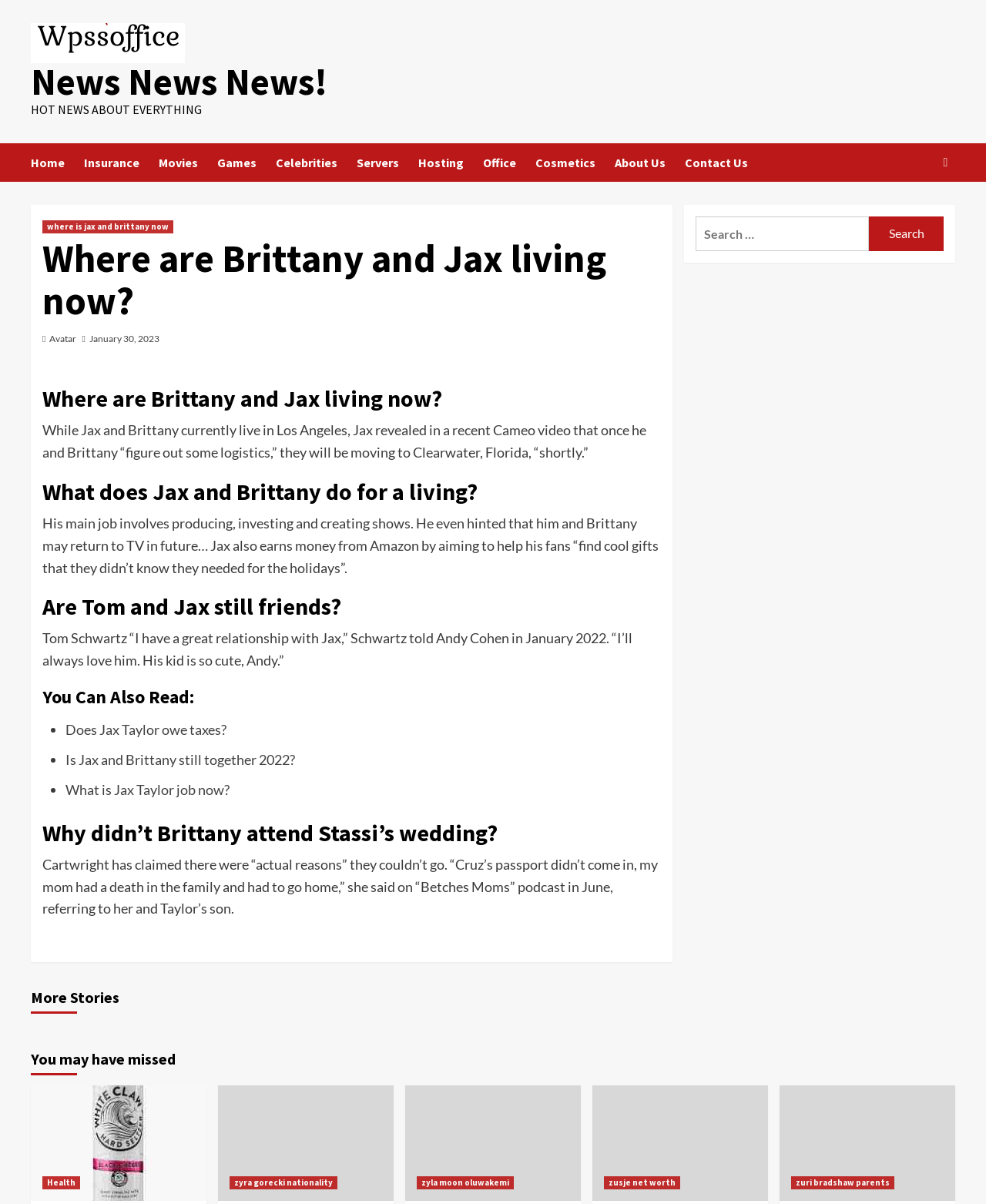Locate the bounding box coordinates of the area that needs to be clicked to fulfill the following instruction: "Check 'You may have missed' section". The coordinates should be in the format of four float numbers between 0 and 1, namely [left, top, right, bottom].

[0.031, 0.866, 0.969, 0.902]